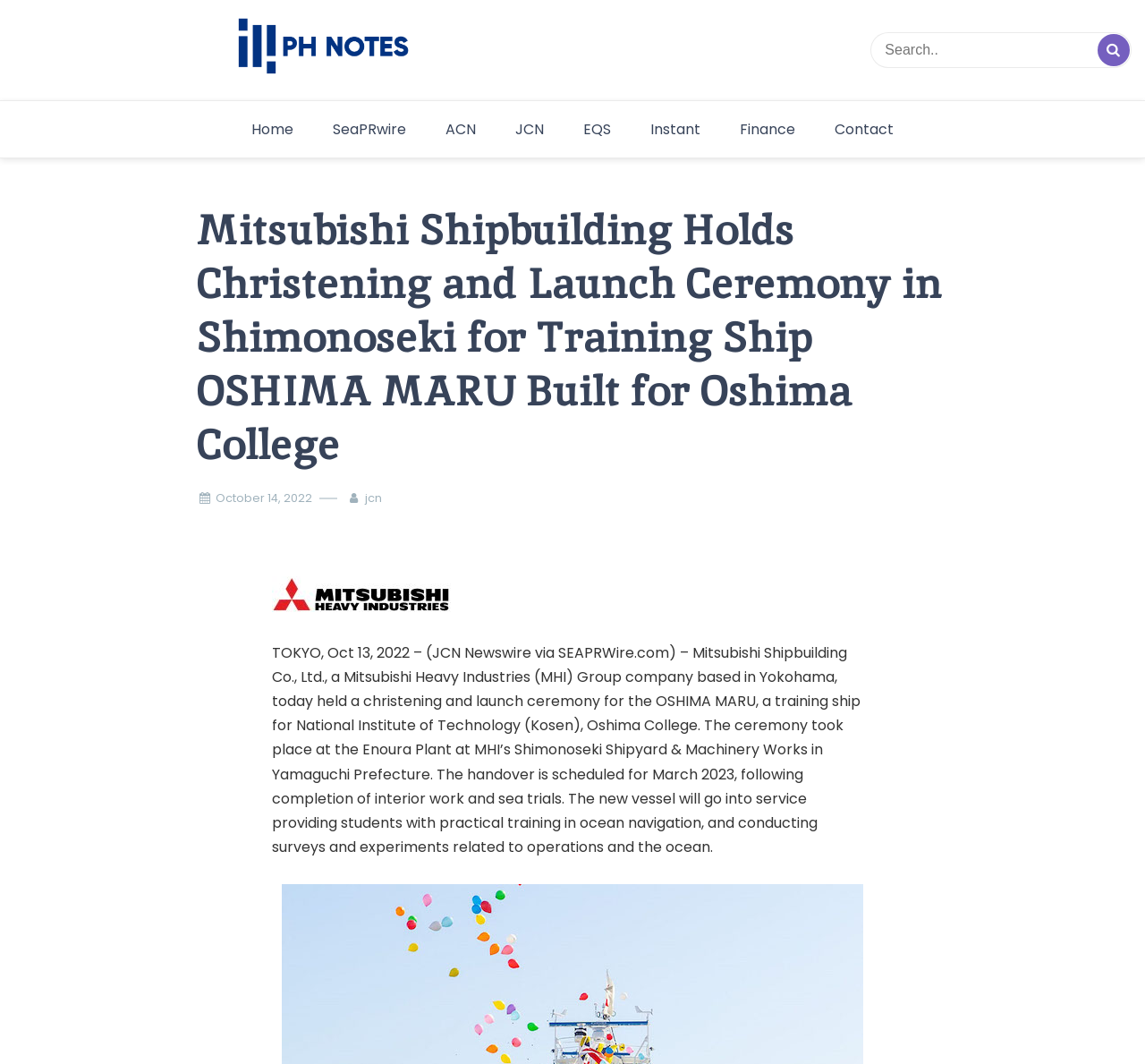For the element described, predict the bounding box coordinates as (top-left x, top-left y, bottom-right x, bottom-right y). All values should be between 0 and 1. Element description: Philippines Notes

[0.12, 0.077, 0.471, 0.131]